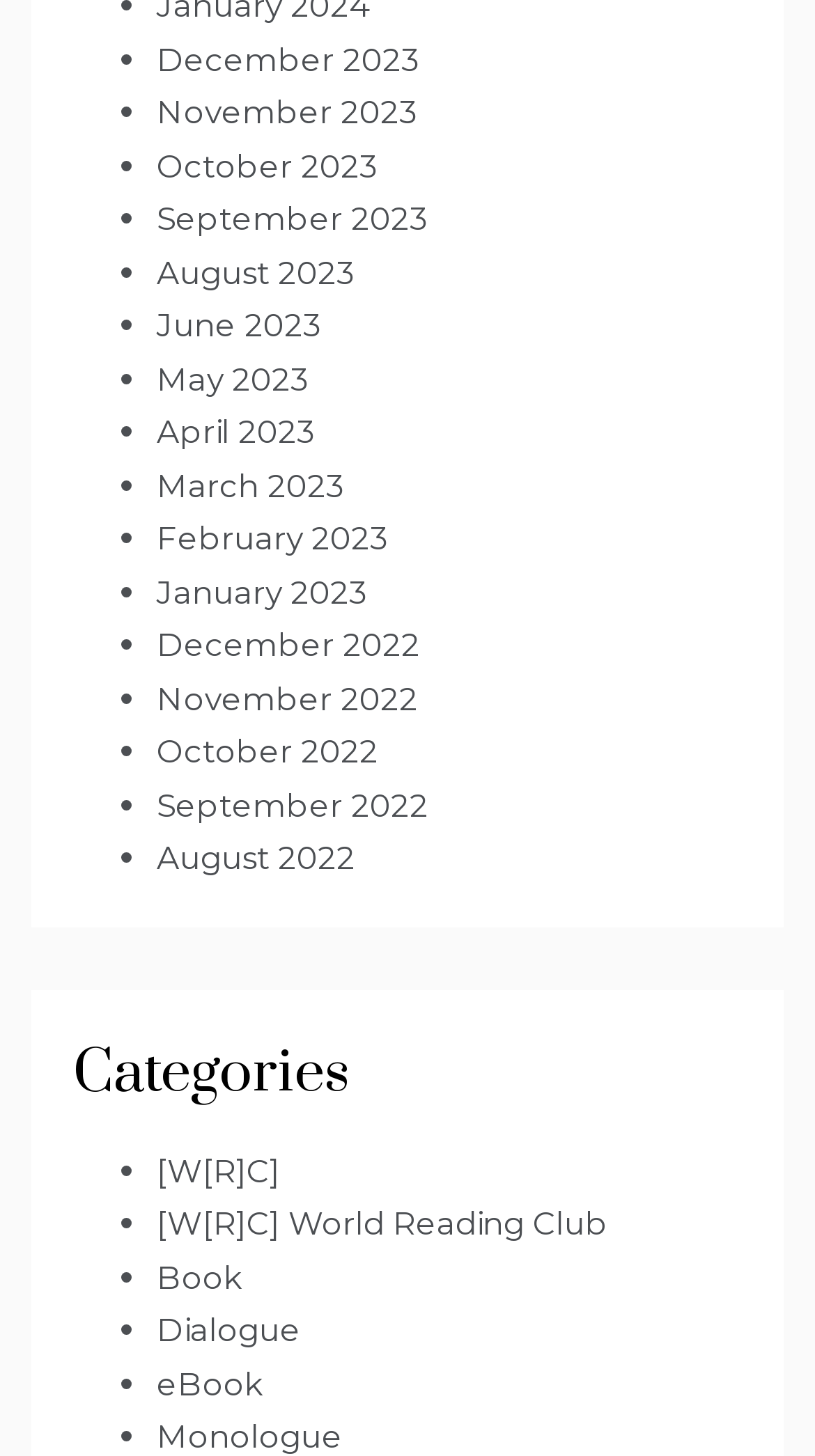Find and provide the bounding box coordinates for the UI element described here: "[W[R]C] World Reading Club". The coordinates should be given as four float numbers between 0 and 1: [left, top, right, bottom].

[0.192, 0.827, 0.746, 0.854]